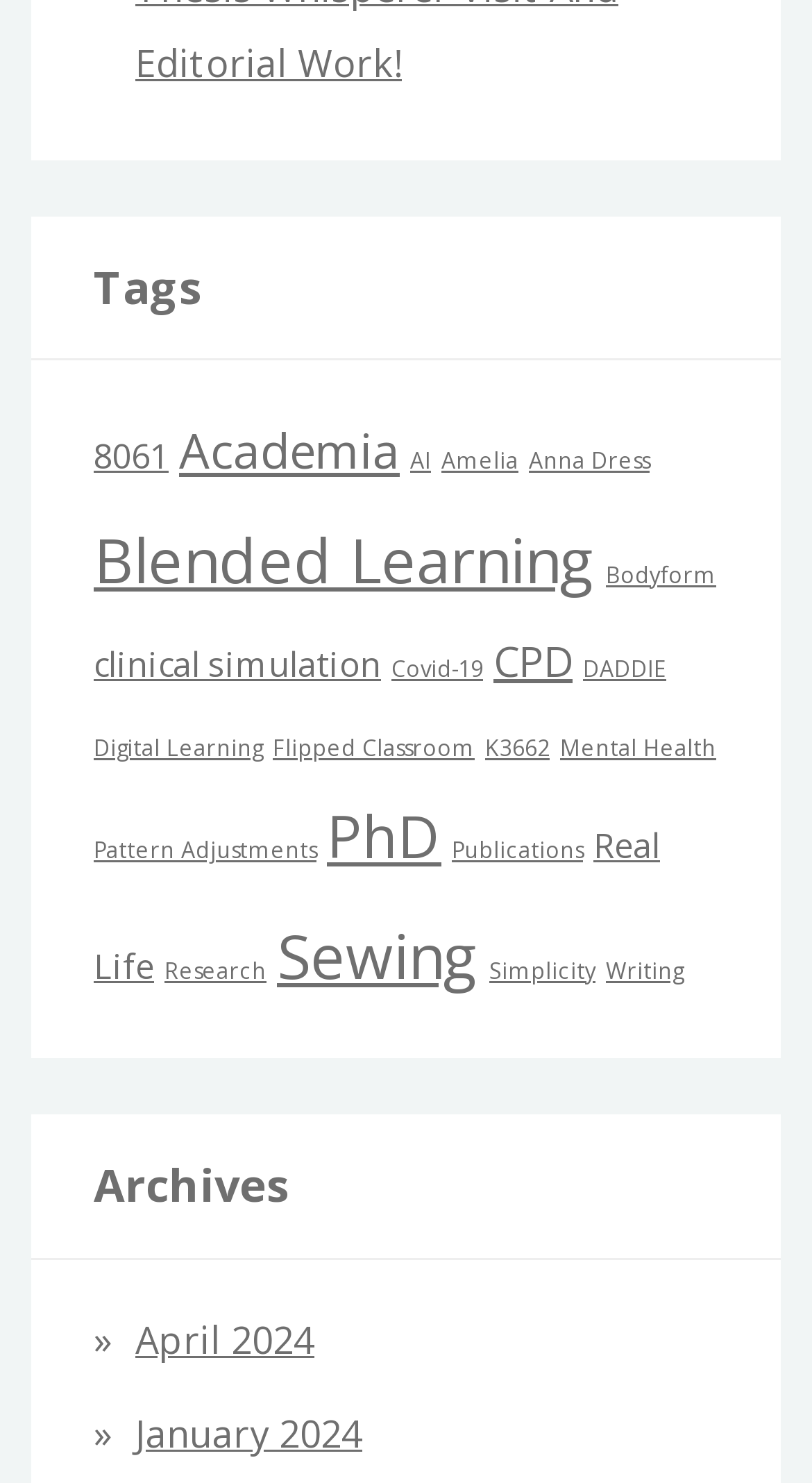What is the most popular tag?
Provide a short answer using one word or a brief phrase based on the image.

Sewing